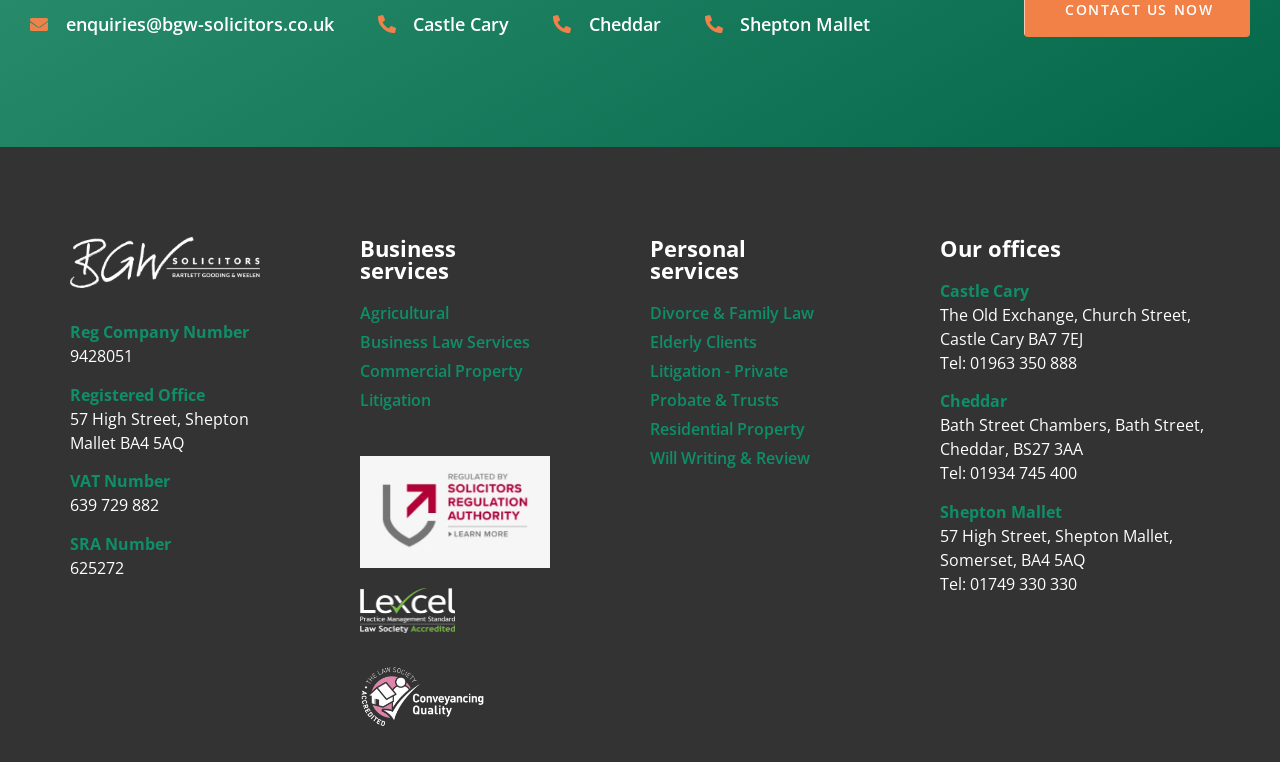Provide your answer to the question using just one word or phrase: What services are offered under 'Business services'?

Agricultural, Business Law Services, Commercial Property, Litigation